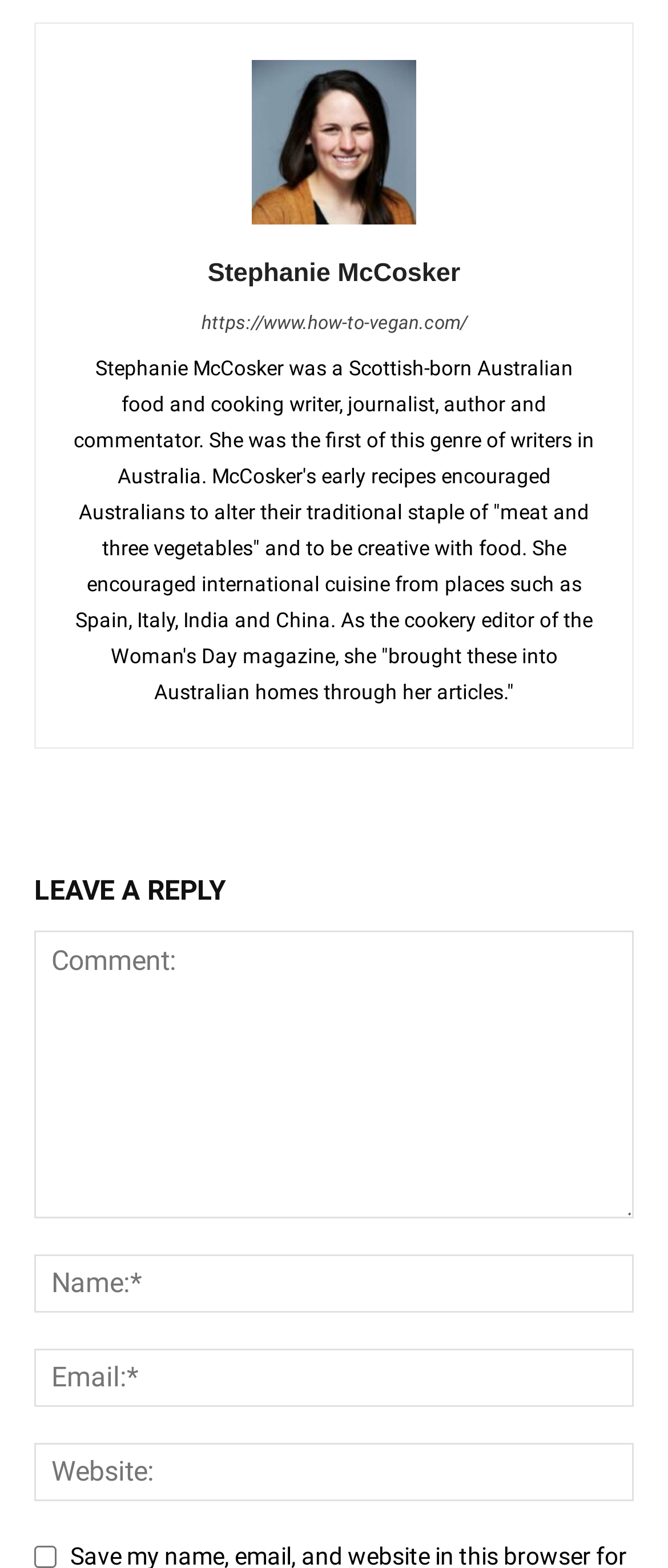For the element described, predict the bounding box coordinates as (top-left x, top-left y, bottom-right x, bottom-right y). All values should be between 0 and 1. Element description: Stephanie McCosker

[0.311, 0.165, 0.689, 0.184]